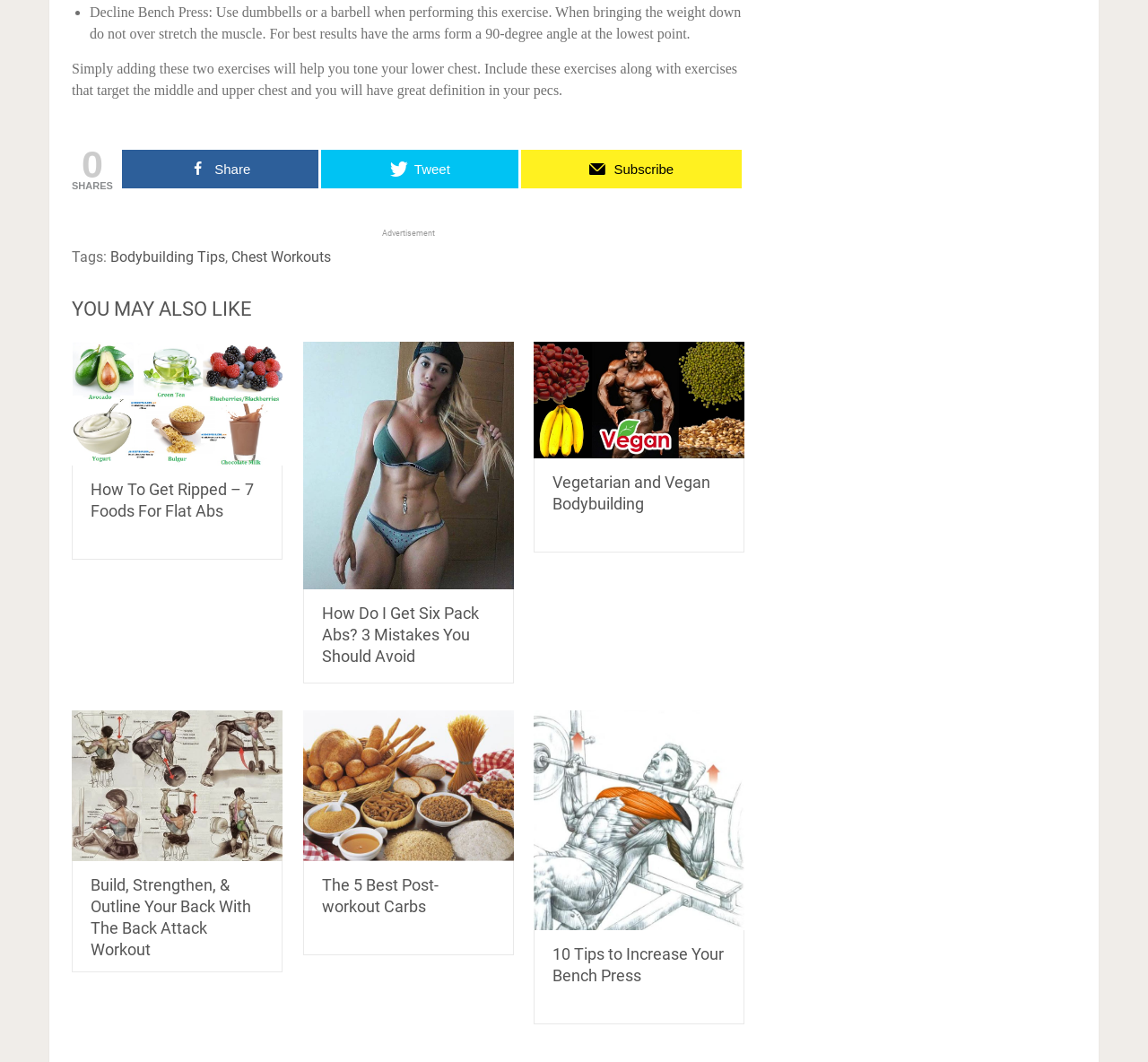Specify the bounding box coordinates of the element's area that should be clicked to execute the given instruction: "Read more about Chest Workouts". The coordinates should be four float numbers between 0 and 1, i.e., [left, top, right, bottom].

[0.202, 0.234, 0.288, 0.25]